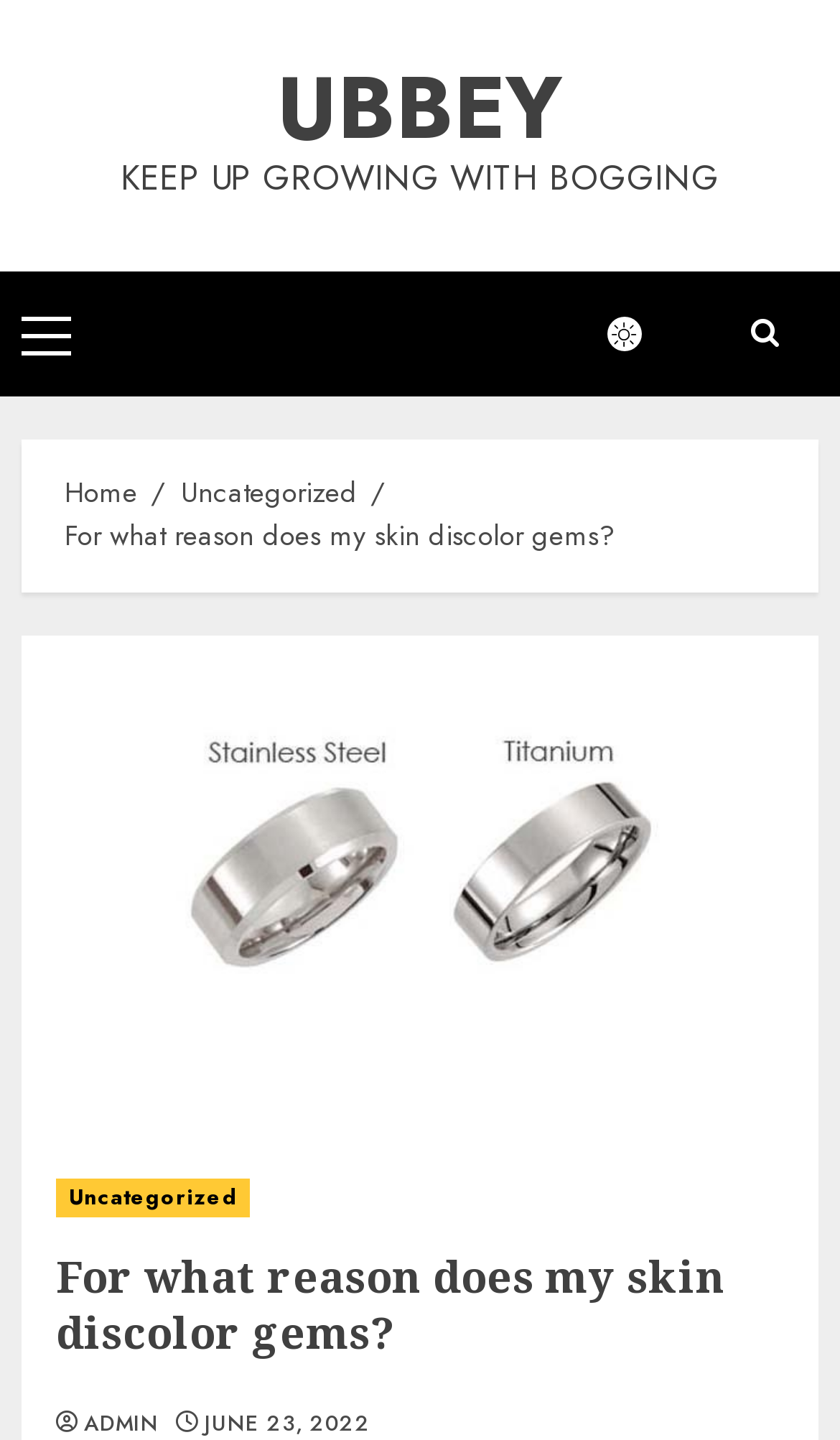Using the information from the screenshot, answer the following question thoroughly:
What is the category of the current article?

The category of the current article can be found in the breadcrumbs navigation, where it says 'Uncategorized' in a link format.